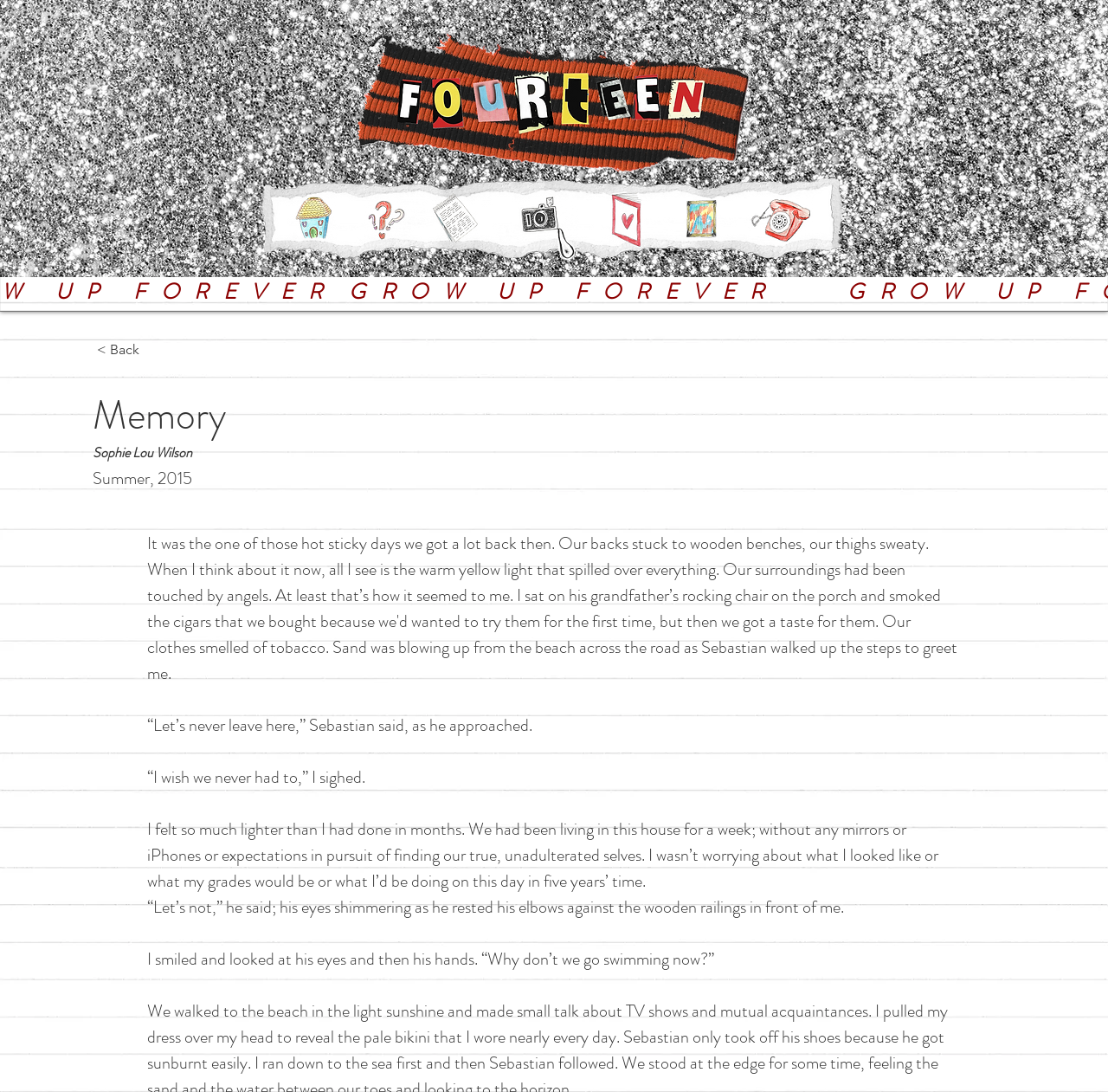Please specify the bounding box coordinates of the clickable region necessary for completing the following instruction: "Click the 'Home' button". The coordinates must consist of four float numbers between 0 and 1, i.e., [left, top, right, bottom].

[0.265, 0.179, 0.303, 0.219]